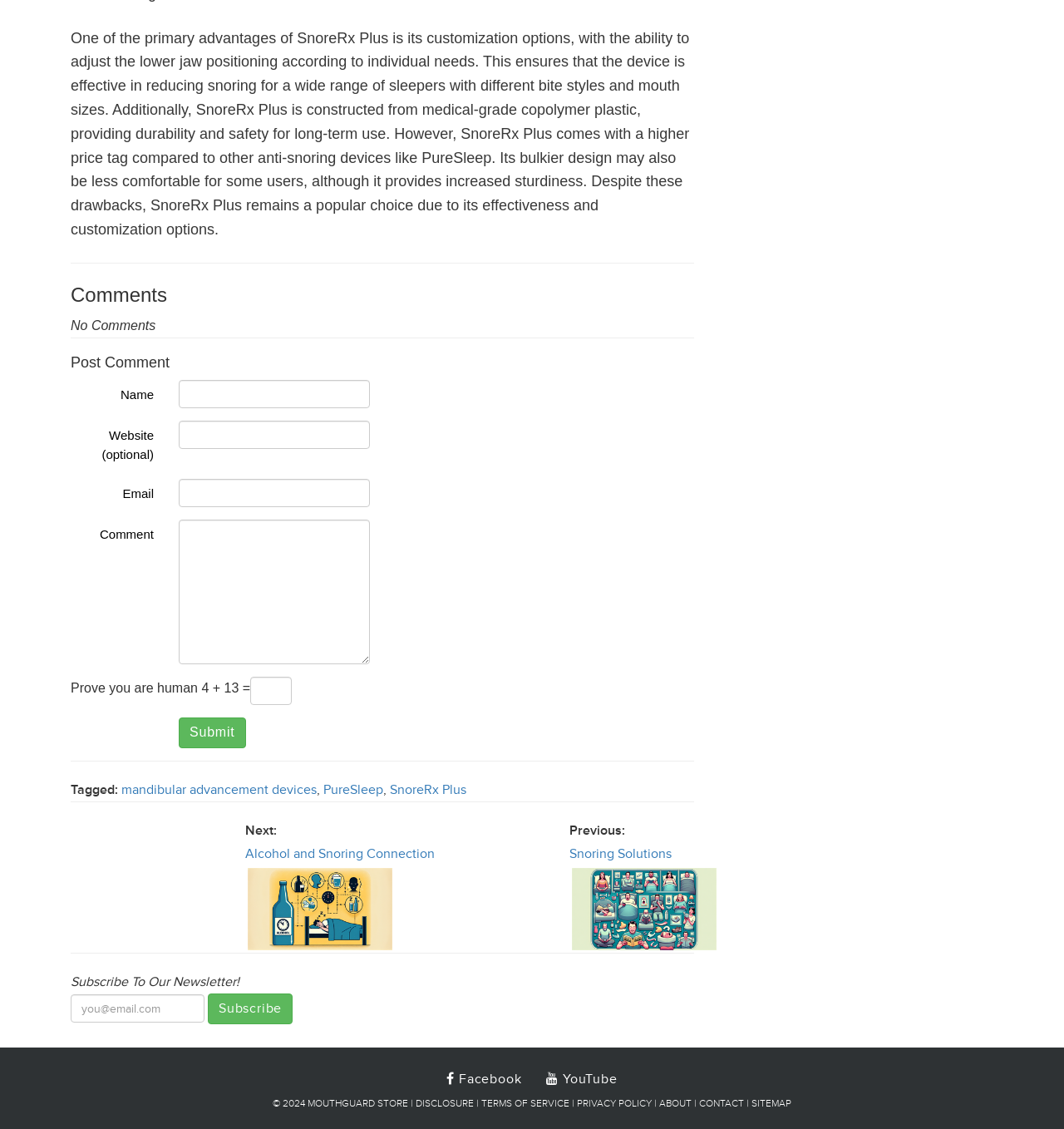Provide your answer in one word or a succinct phrase for the question: 
What is the material of SnoreRx Plus?

Medical-grade copolymer plastic